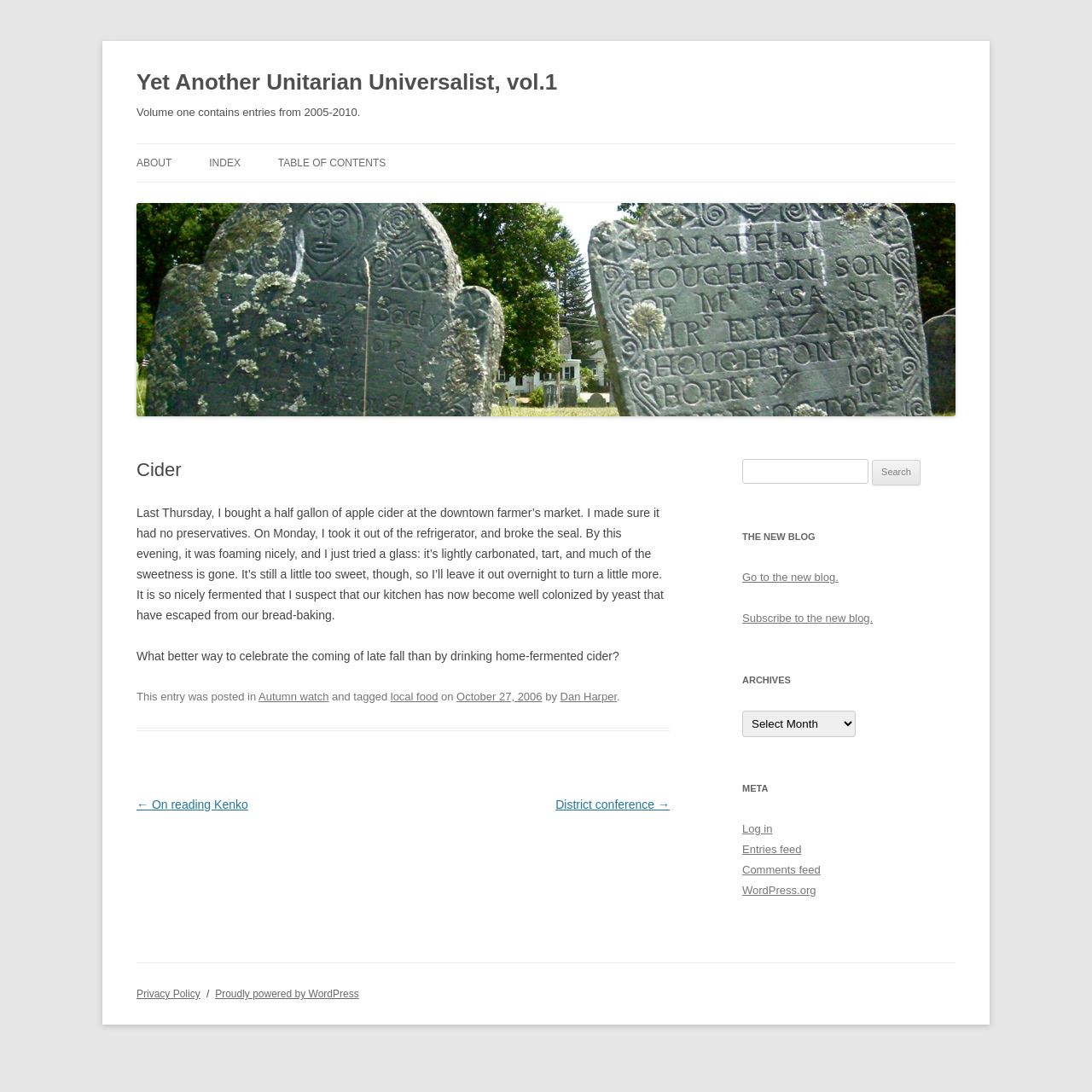Generate a thorough explanation of the webpage's elements.

This webpage is about a blog titled "Cider | Yet Another Unitarian Universalist, vol.1". At the top, there is a heading with the title, followed by a link to skip to the content. Below that, there are several links to navigate to different sections of the blog, including "ABOUT", "WHAT DO UUS BELIEVE?", "INDEX", and "TABLE OF CONTENTS".

The main content of the page is an article about making apple cider, with a heading "Cider". The article describes the process of fermenting apple cider and the author's experience with it. Below the article, there is a footer section with links to related categories and tags, as well as the date and author of the post.

To the right of the main content, there is a complementary section with several features. At the top, there is a search bar with a text box and a search button. Below that, there are headings and links to "THE NEW BLOG", "ARCHIVES", and "META", which provide access to other parts of the blog. There are also links to log in, feeds, and WordPress.org.

At the very bottom of the page, there is a content information section with links to the privacy policy and a statement about the blog being powered by WordPress.